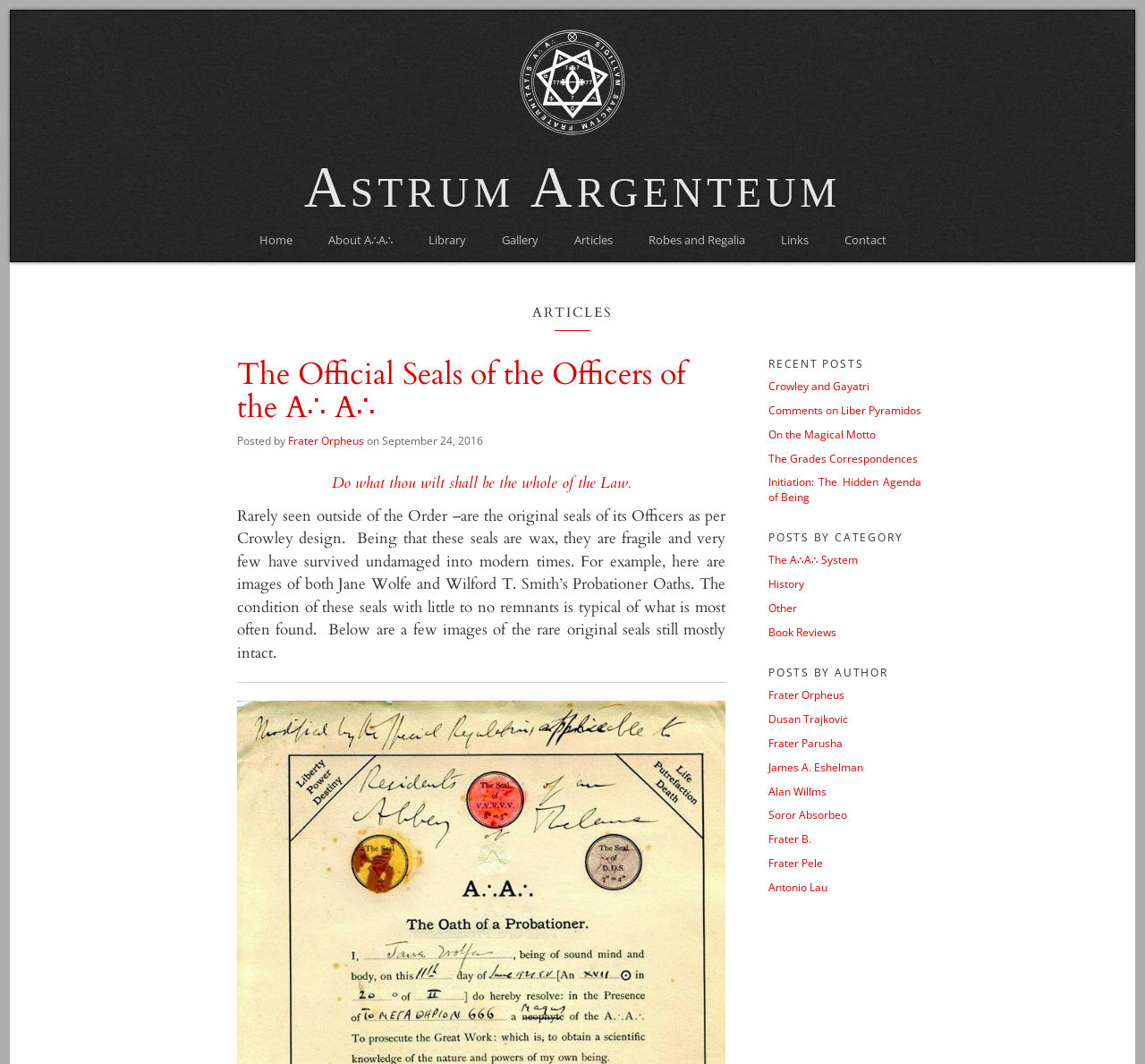Identify the coordinates of the bounding box for the element that must be clicked to accomplish the instruction: "Click on the 'Home' link".

[0.226, 0.218, 0.255, 0.233]